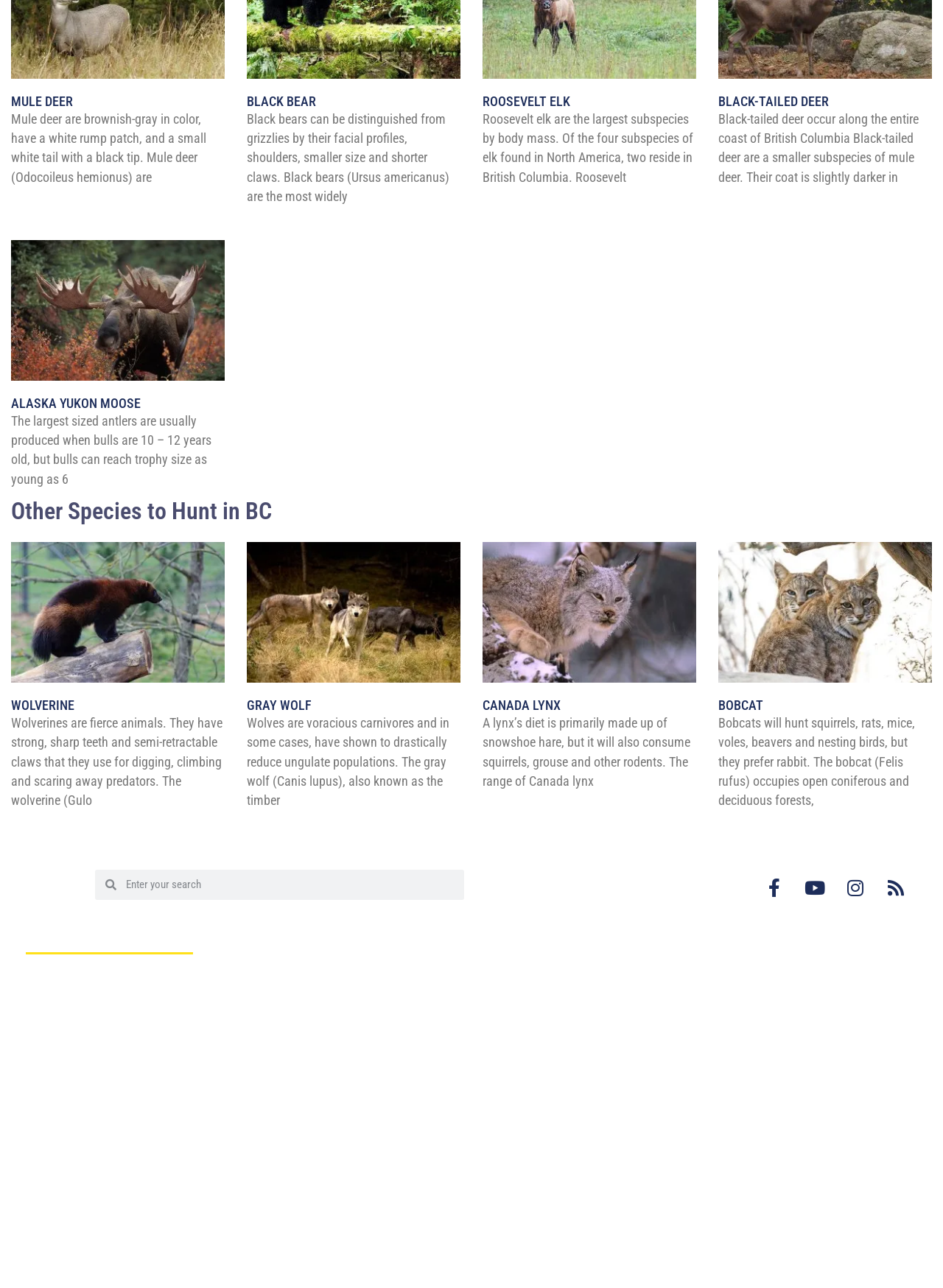Identify the bounding box coordinates for the region to click in order to carry out this instruction: "Book a hunt with a guide". Provide the coordinates using four float numbers between 0 and 1, formatted as [left, top, right, bottom].

[0.412, 0.767, 0.588, 0.787]